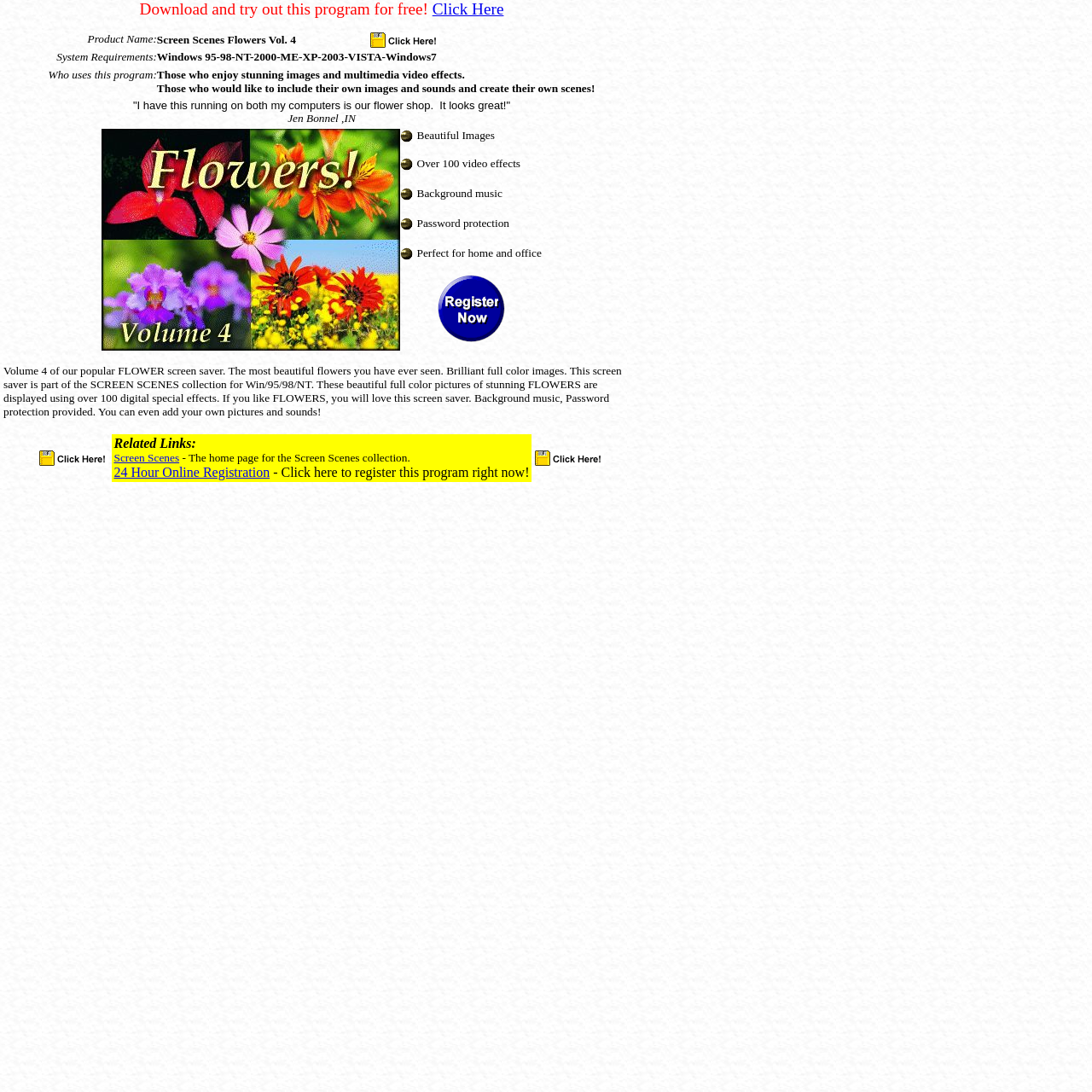Using the element description 24 Hour Online Registration, predict the bounding box coordinates for the UI element. Provide the coordinates in (top-left x, top-left y, bottom-right x, bottom-right y) format with values ranging from 0 to 1.

[0.104, 0.426, 0.247, 0.439]